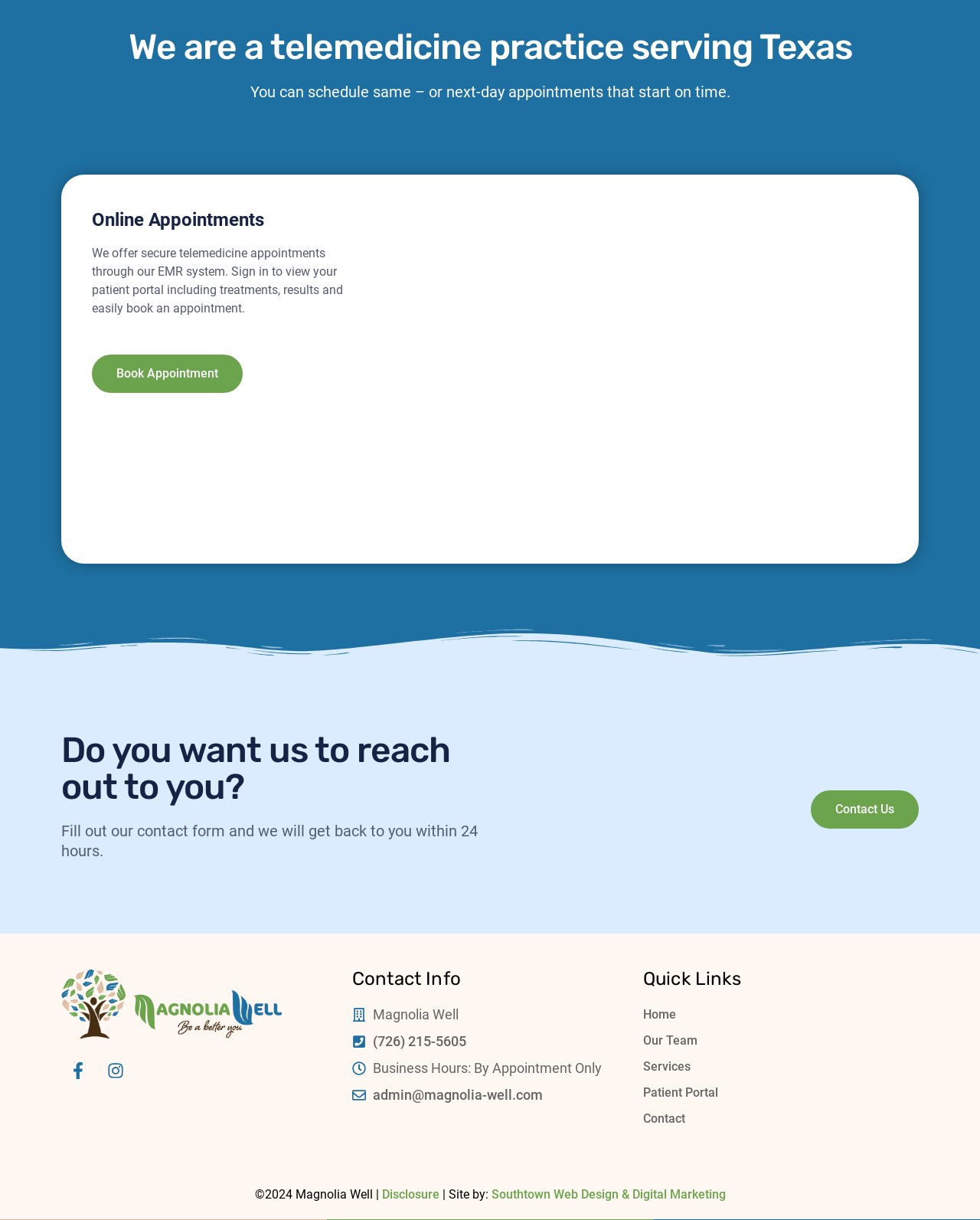Please provide a short answer using a single word or phrase for the question:
What is the phone number of Magnolia Well?

(726) 215-5605